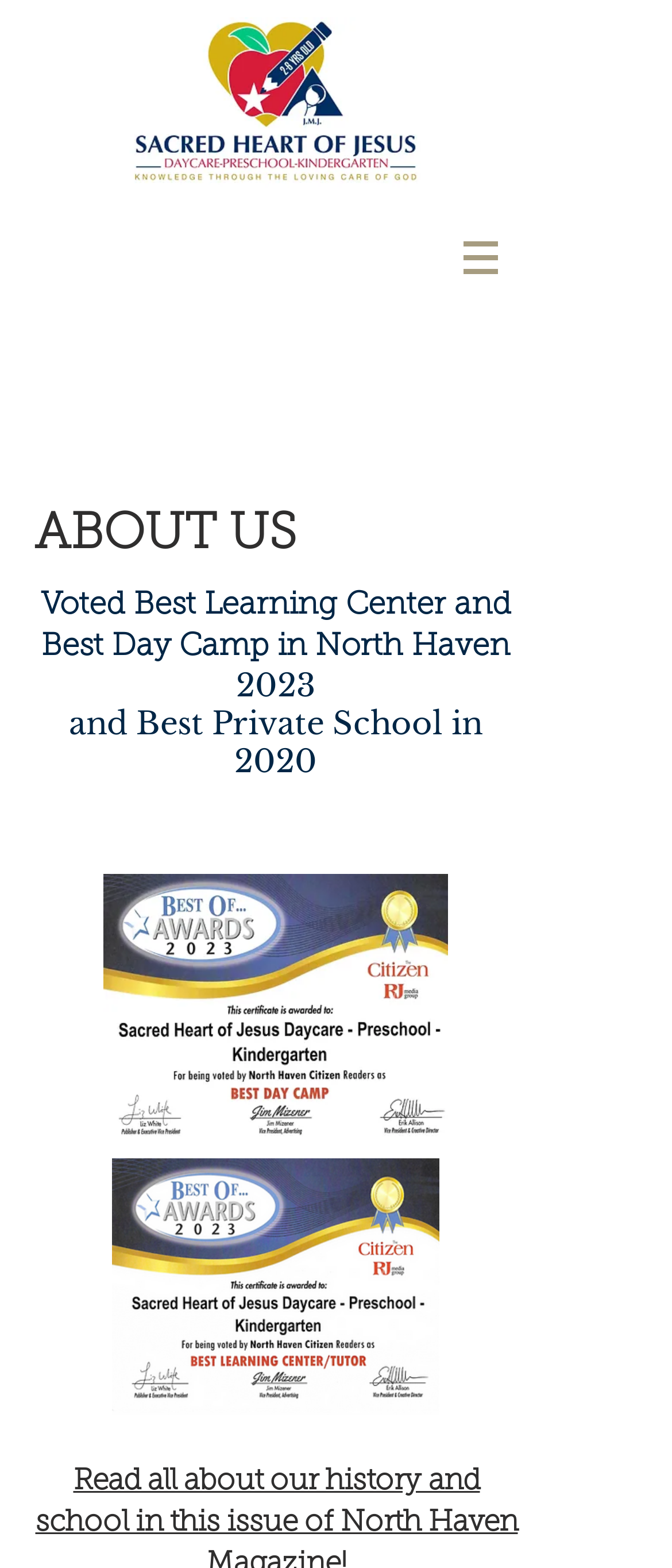What is the location of the daycare?
Refer to the screenshot and respond with a concise word or phrase.

North Haven